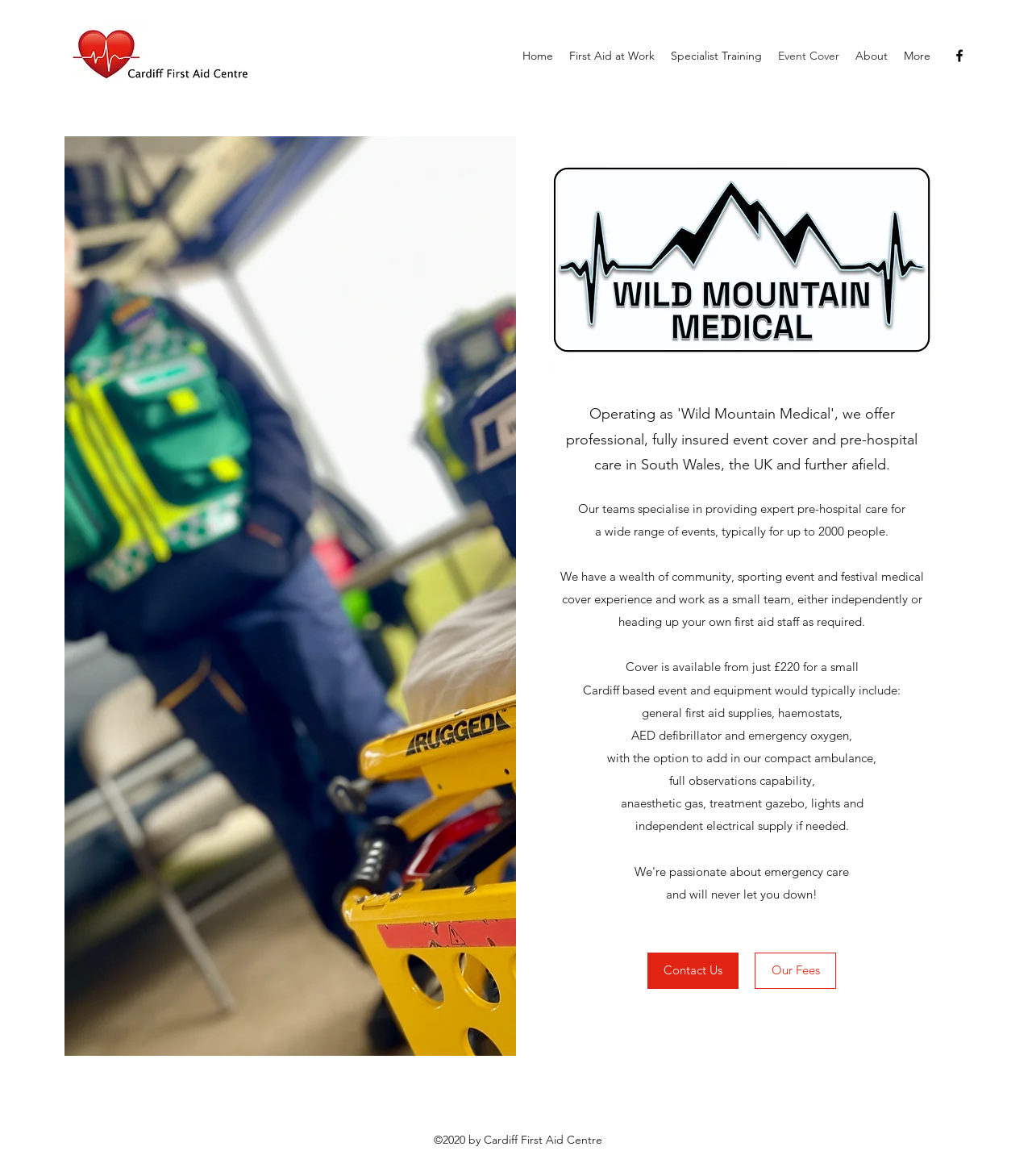Can you determine the bounding box coordinates of the area that needs to be clicked to fulfill the following instruction: "Click the 'AboutMe' link"?

None